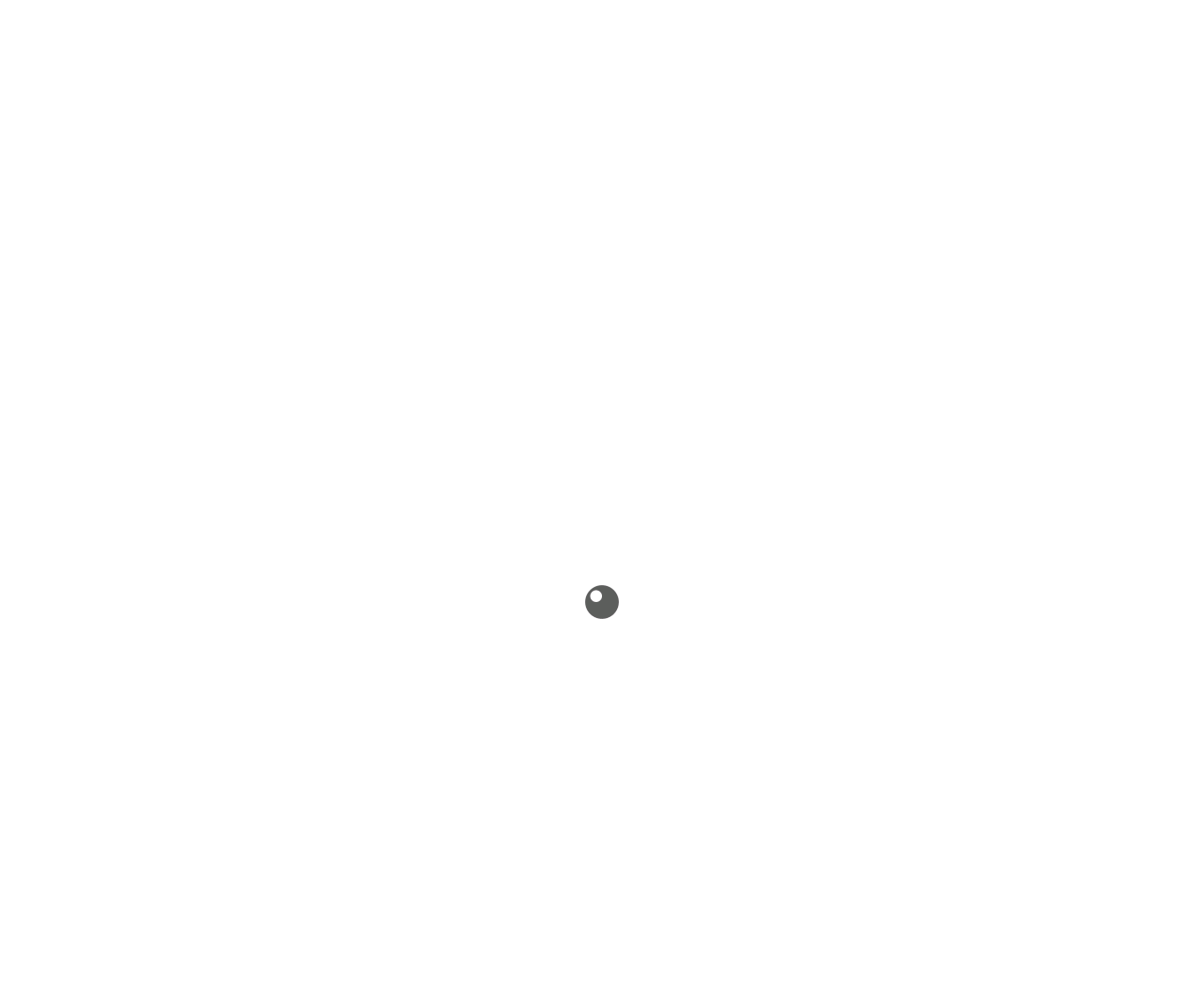Determine the bounding box of the UI element mentioned here: "LTC/CHL Class Schedule". The coordinates must be in the format [left, top, right, bottom] with values ranging from 0 to 1.

[0.319, 0.042, 0.468, 0.193]